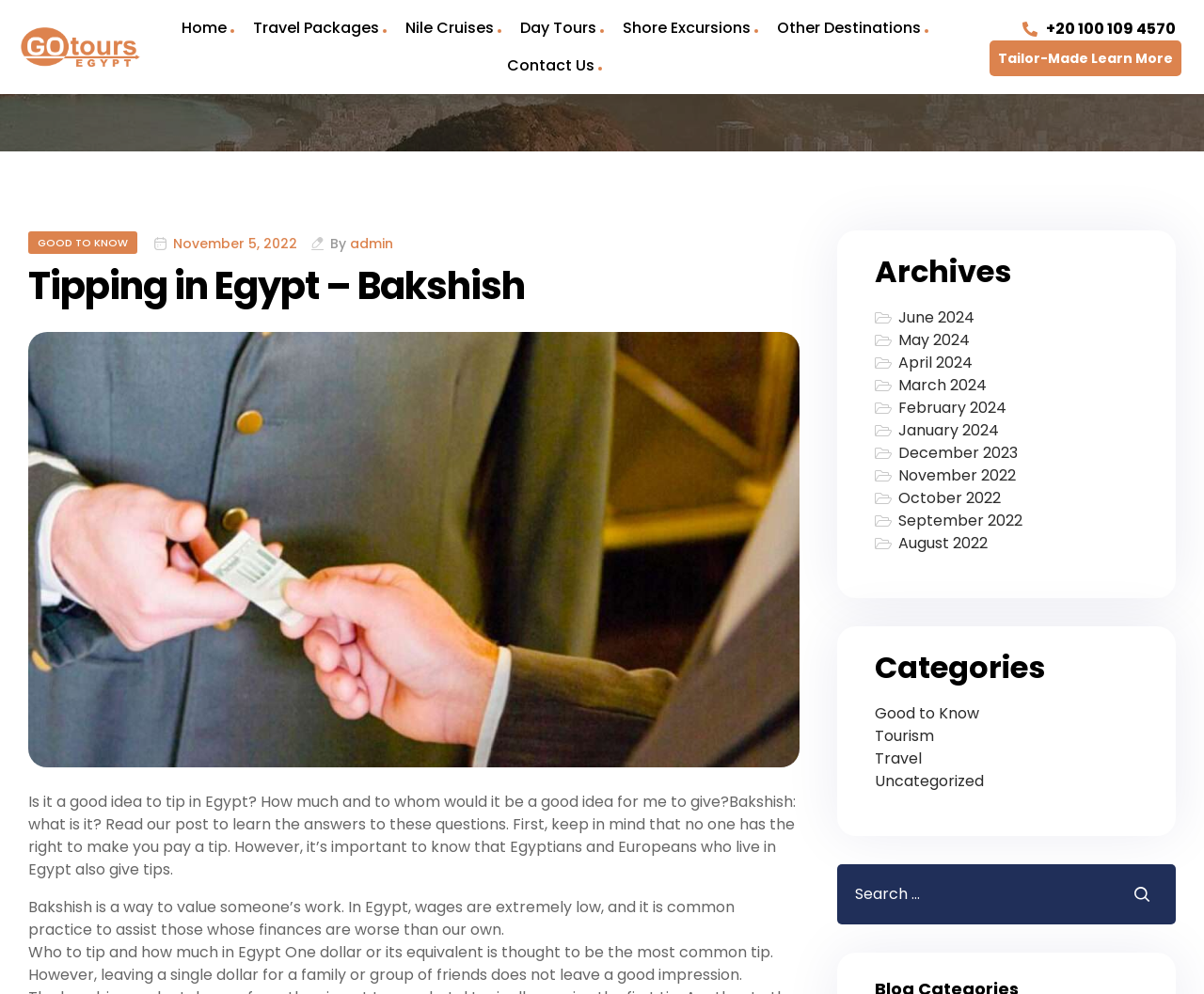Please provide the bounding box coordinates for the UI element as described: "Good to Know". The coordinates must be four floats between 0 and 1, represented as [left, top, right, bottom].

[0.023, 0.233, 0.114, 0.256]